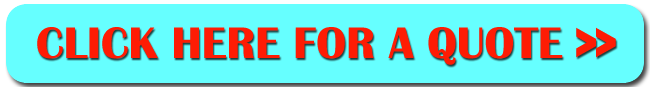Thoroughly describe what you see in the image.

The image features a bold and attention-grabbing button labeled "CLICK HERE FOR A QUOTE >>." The button is styled with a bright turquoise background, creating a striking contrast with the vibrant red text. It serves as a call to action, inviting users to obtain quotes for wallpapering services, specifically targeting those interested in enhancing their spaces through professional wallpaper installation in Renfrew. The button's design emphasizes accessibility and encourages engagement, making it easy for potential customers to take the next step in finding personalized service options for their wallpapering needs.